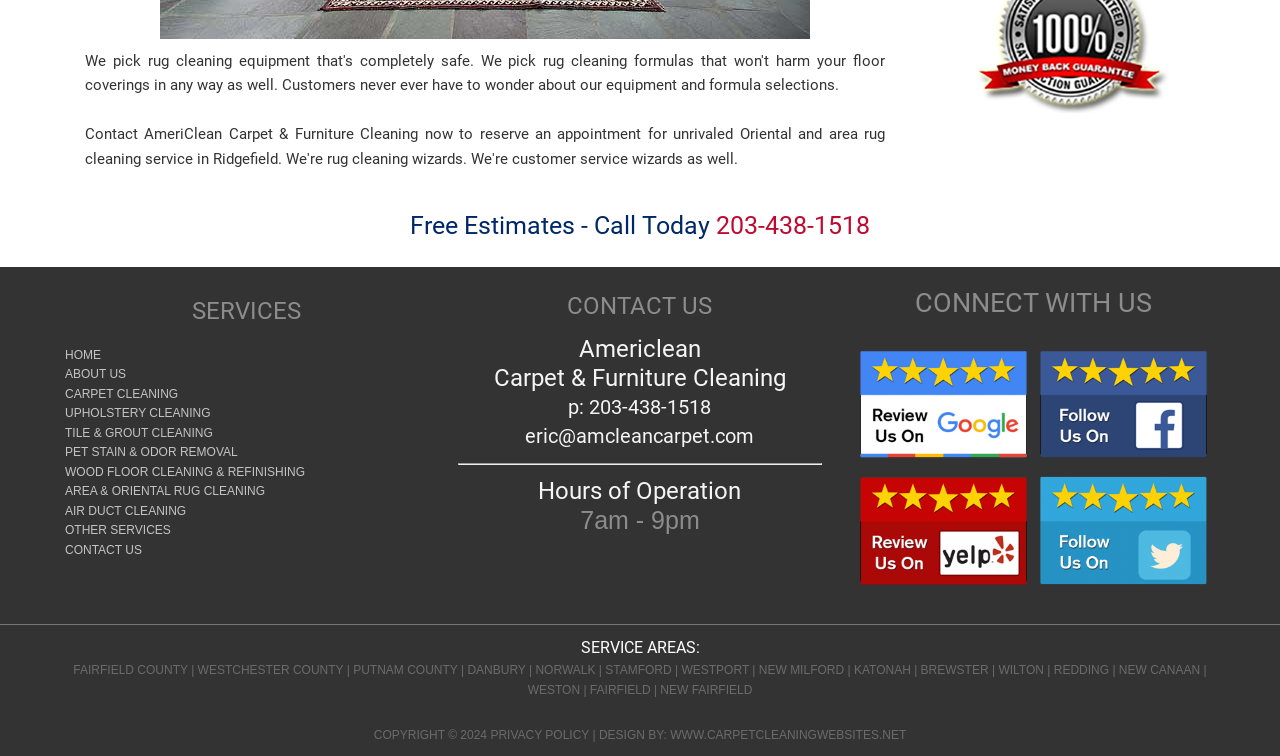Find the bounding box coordinates for the area you need to click to carry out the instruction: "Leave a Google Review". The coordinates should be four float numbers between 0 and 1, indicated as [left, top, right, bottom].

[0.668, 0.457, 0.805, 0.612]